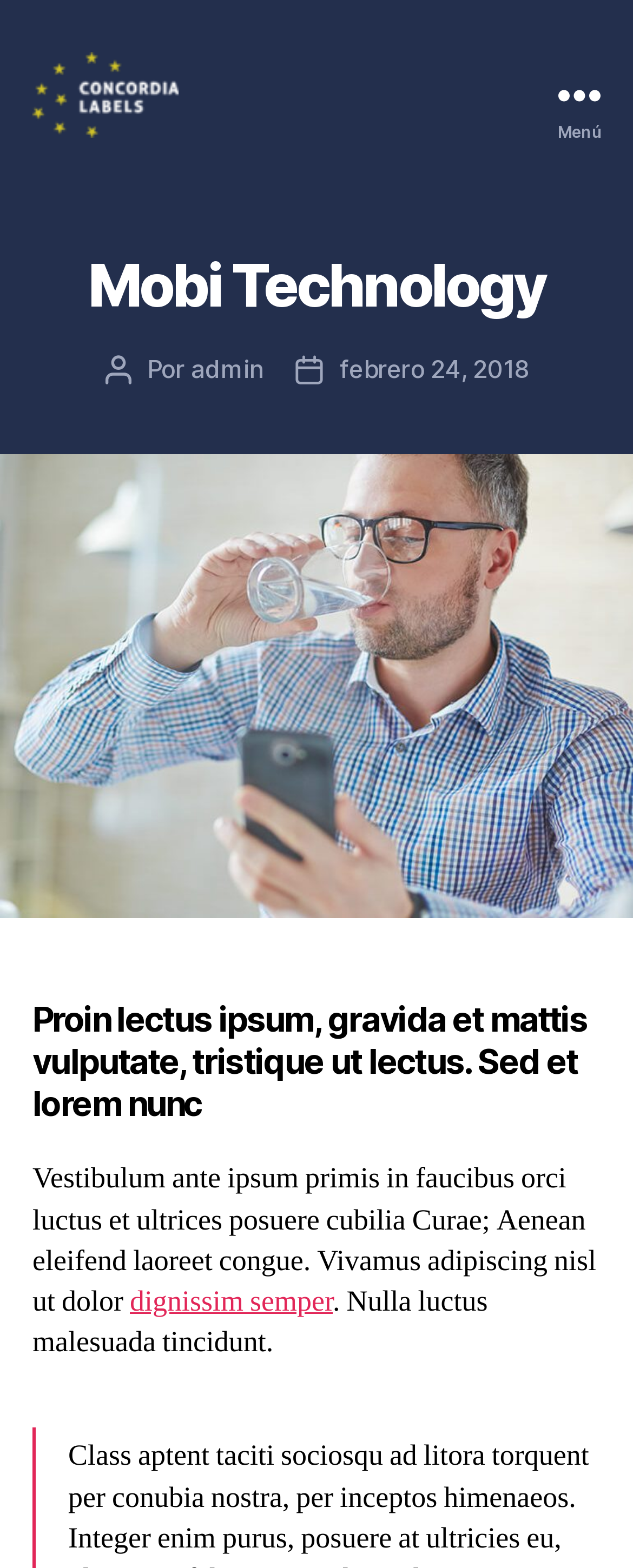Create a detailed narrative describing the layout and content of the webpage.

The webpage is about Mobi Technology and Concordia Labels. At the top left, there is a link and an image with the text "Concordia Labels". On the top right, there is a button labeled "Menú". 

Below the button, there is a header section that spans the entire width of the page. Within this section, there is a heading that reads "Mobi Technology" on the left, followed by some text and links on the right, including "Autor de la entrada", "Por", a link to "admin", "Fecha de la entrada", and a link to "febrero 24, 2018". 

Below the header section, there is a figure that takes up the full width of the page. Underneath the figure, there is a heading that reads "Proin lectus ipsum, gravida et mattis vulputate, tristique ut lectus. Sed et lorem nunc". 

Following this heading, there is a block of text that reads "Vestibulum ante ipsum primis in faucibus orci luctus et ultrices posuere cubilia Curae; Aenean eleifend laoreet congue. Vivamus adipiscing nisl ut dolor". Within this text, there is a link to "dignissim semper". The text then continues with "Nulla luctus malesuada tincidunt."